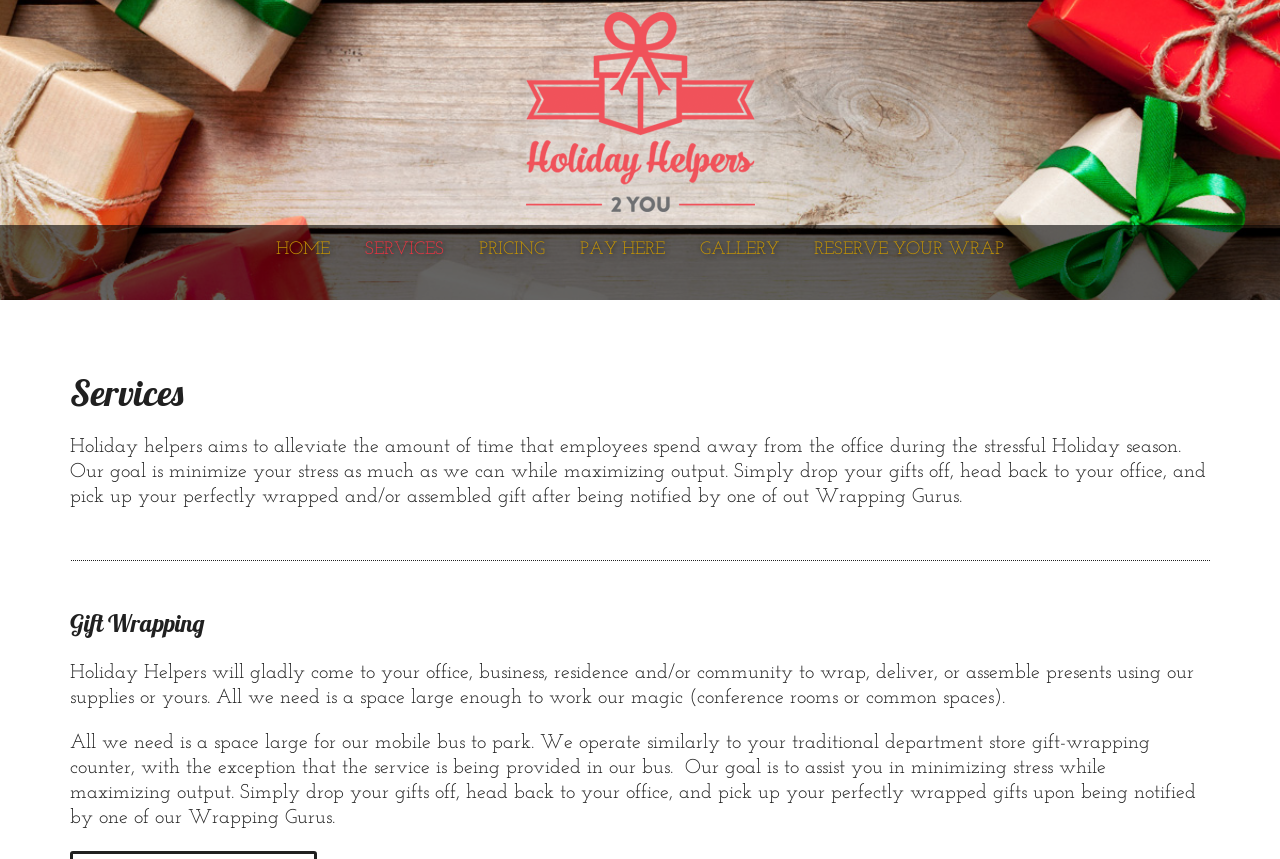What is the main goal of Holiday Helpers? Please answer the question using a single word or phrase based on the image.

Minimize stress